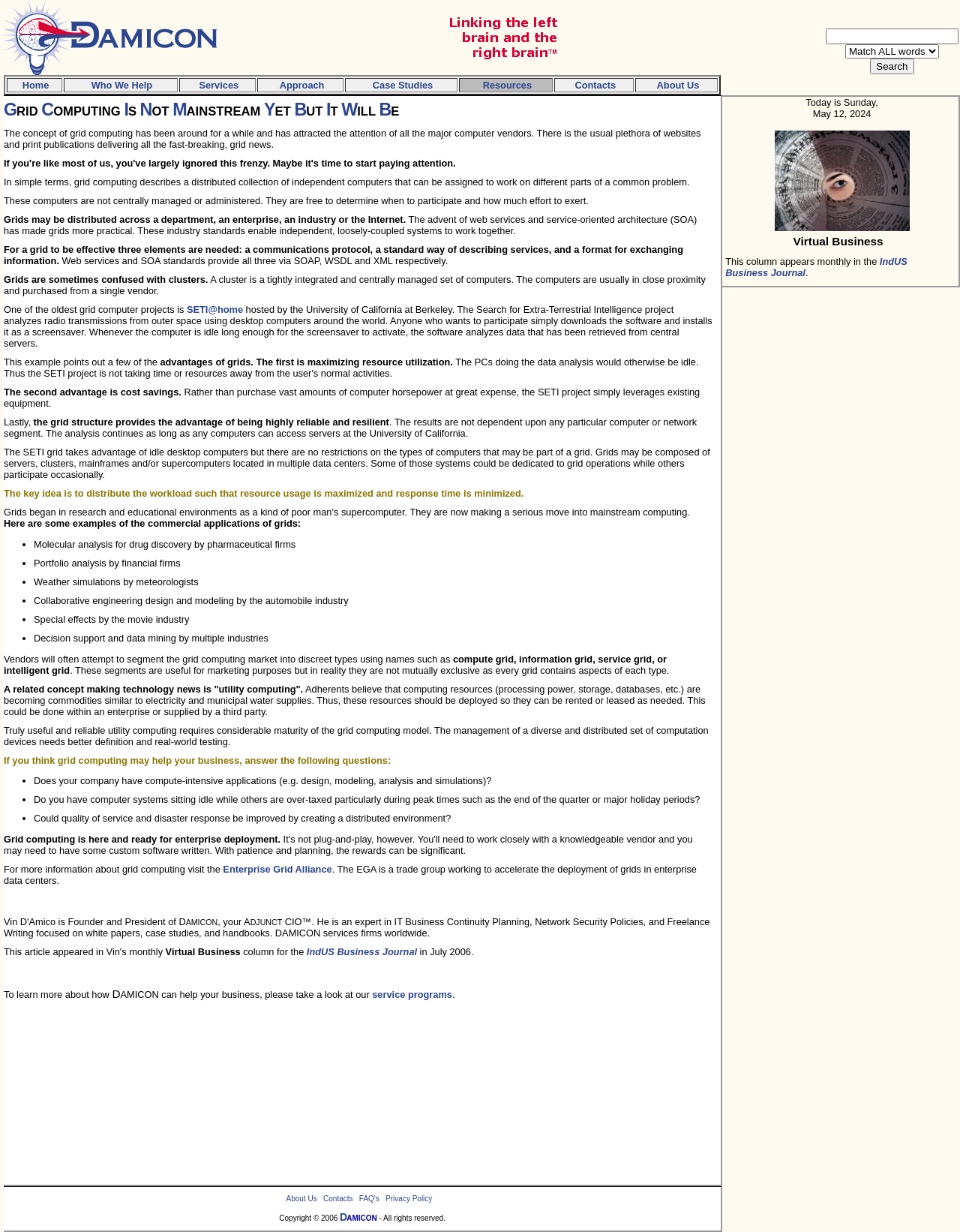Can you show the bounding box coordinates of the region to click on to complete the task described in the instruction: "click on Services link"?

[0.186, 0.063, 0.267, 0.075]